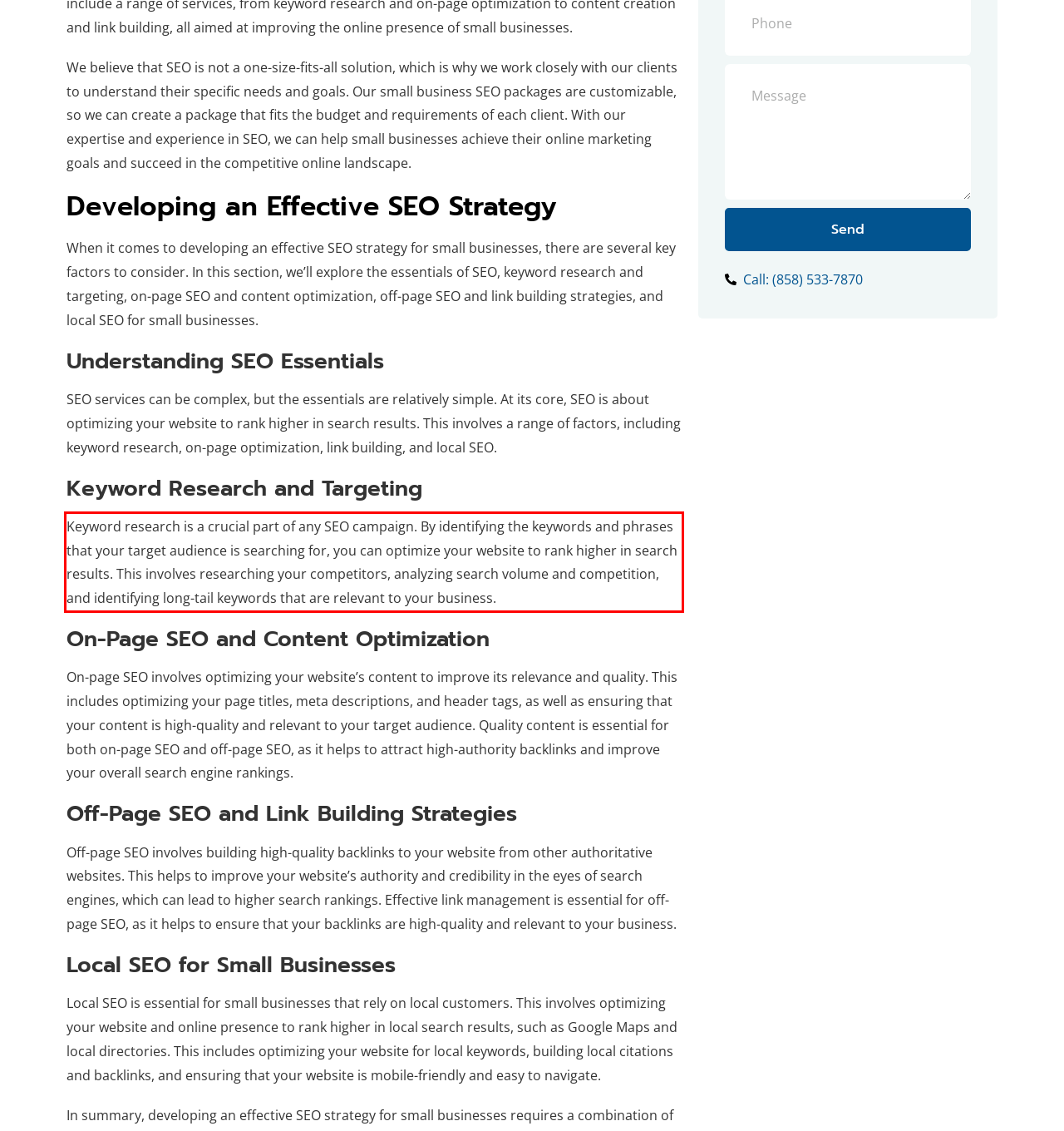Given the screenshot of a webpage, identify the red rectangle bounding box and recognize the text content inside it, generating the extracted text.

Keyword research is a crucial part of any SEO campaign. By identifying the keywords and phrases that your target audience is searching for, you can optimize your website to rank higher in search results. This involves researching your competitors, analyzing search volume and competition, and identifying long-tail keywords that are relevant to your business.